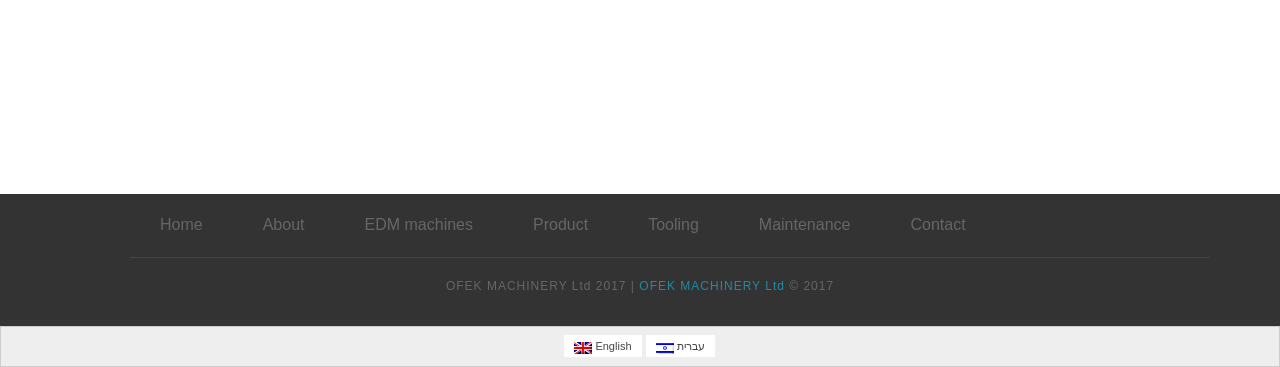Based on the element description Contact, identify the bounding box coordinates for the UI element. The coordinates should be in the format (top-left x, top-left y, bottom-right x, bottom-right y) and within the 0 to 1 range.

[0.688, 0.561, 0.778, 0.662]